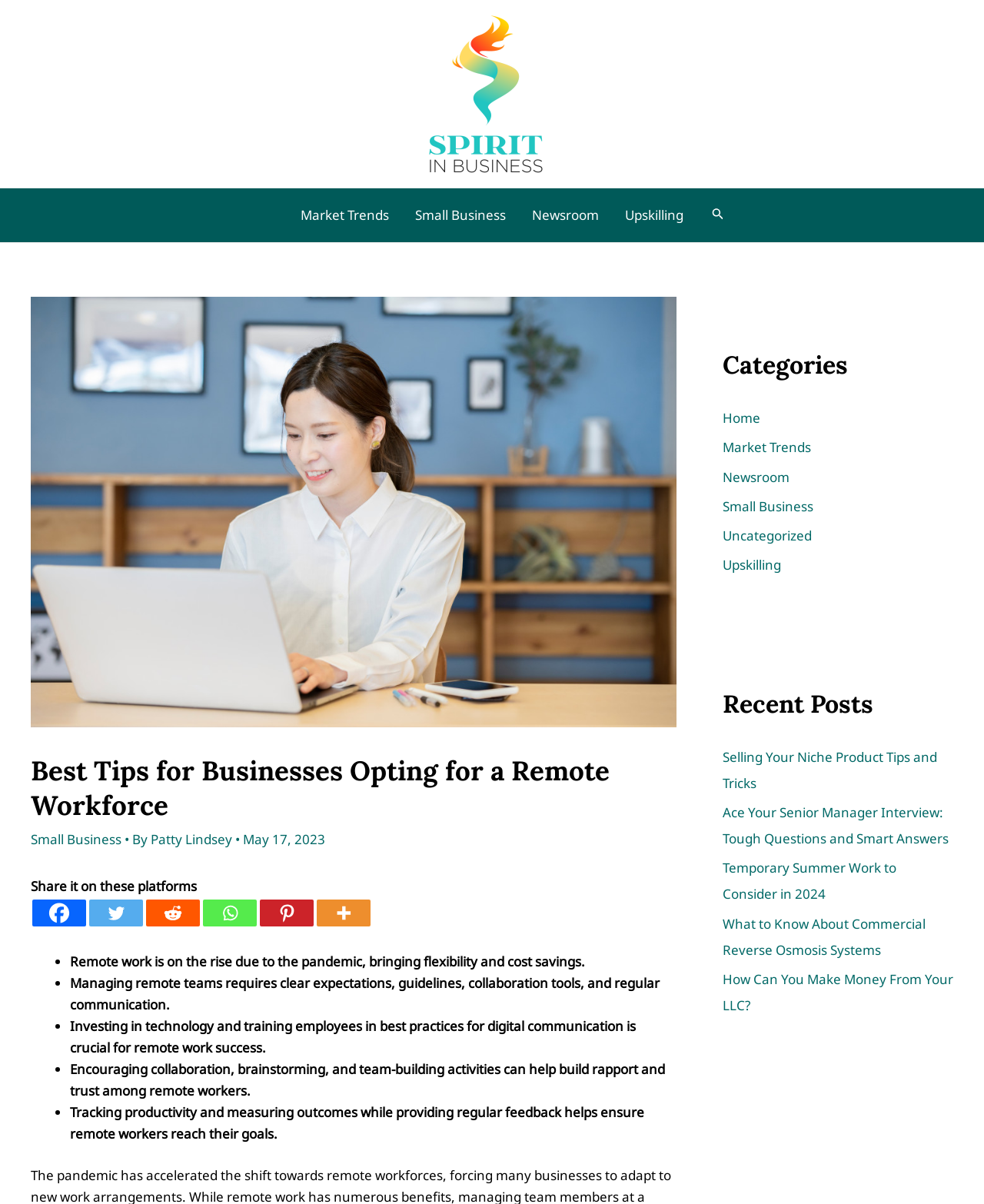Who is the author of the article?
Answer with a single word or phrase by referring to the visual content.

Patty Lindsey